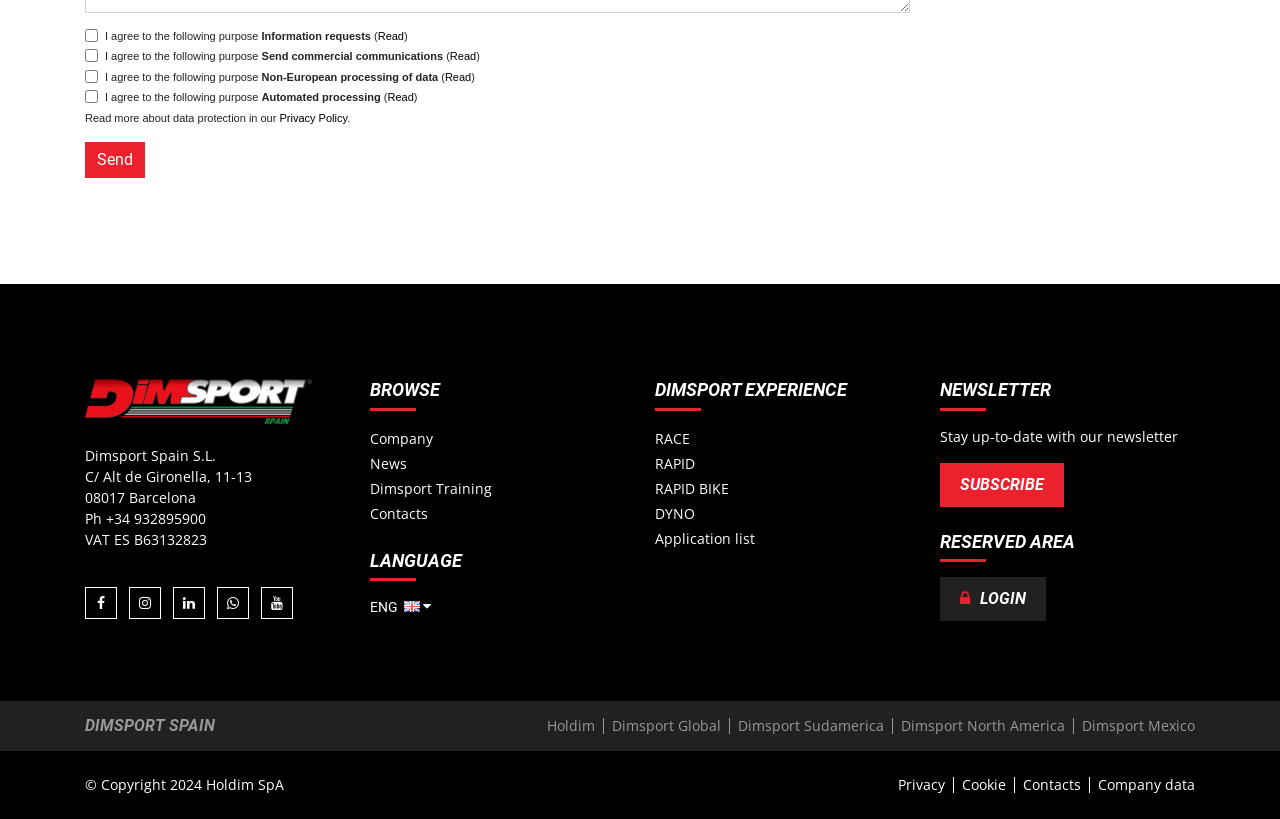Please provide the bounding box coordinates for the element that needs to be clicked to perform the following instruction: "Subscribe to the newsletter". The coordinates should be given as four float numbers between 0 and 1, i.e., [left, top, right, bottom].

[0.734, 0.565, 0.831, 0.618]